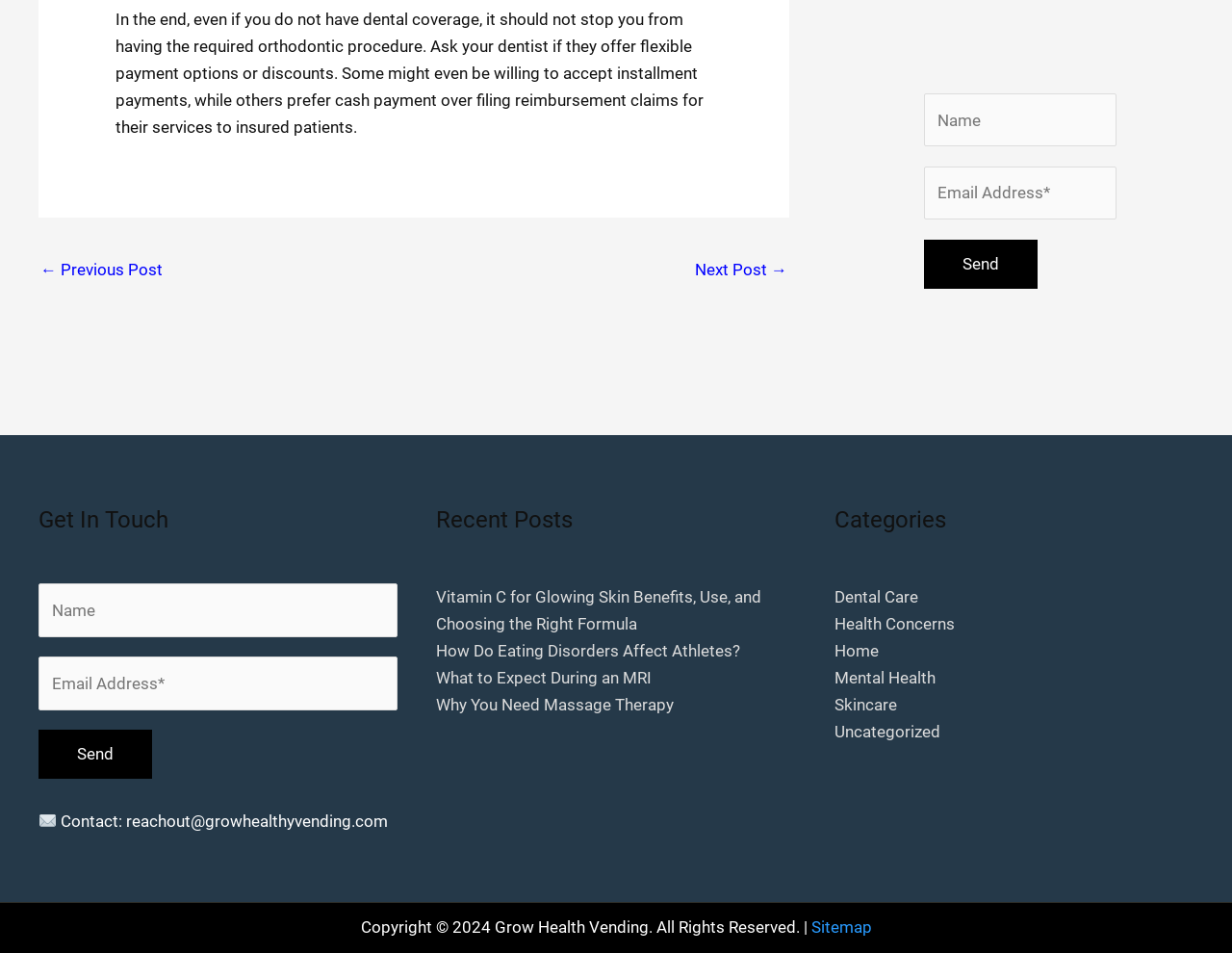Give a one-word or short phrase answer to this question: 
What is the topic of the main article?

Orthodontic procedure